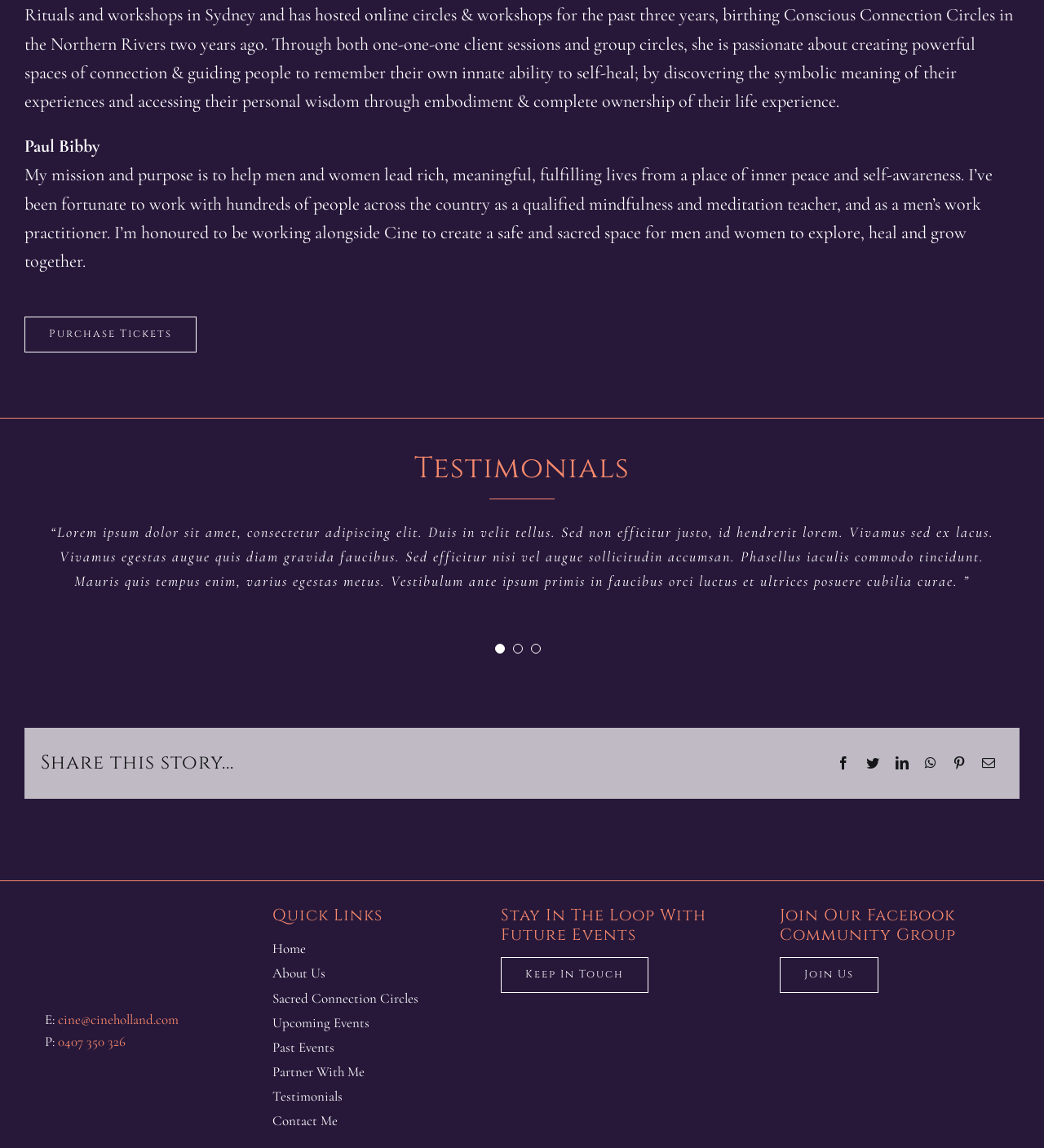How many testimonials are displayed on the page?
Look at the image and provide a detailed response to the question.

There are three blockquote elements, each containing a testimonial, which suggests that there are three testimonials displayed on the page.